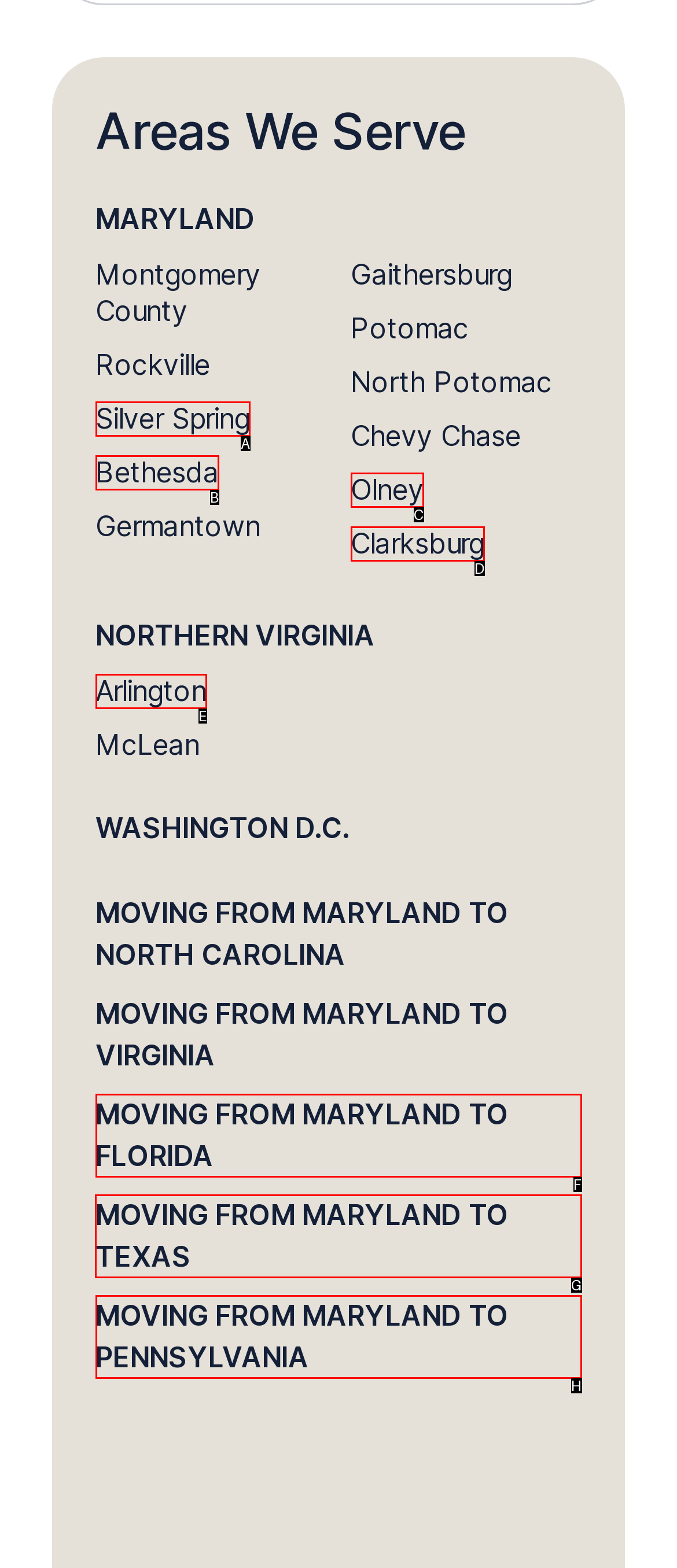Identify the HTML element that should be clicked to accomplish the task: Learn about moving to Texas
Provide the option's letter from the given choices.

G